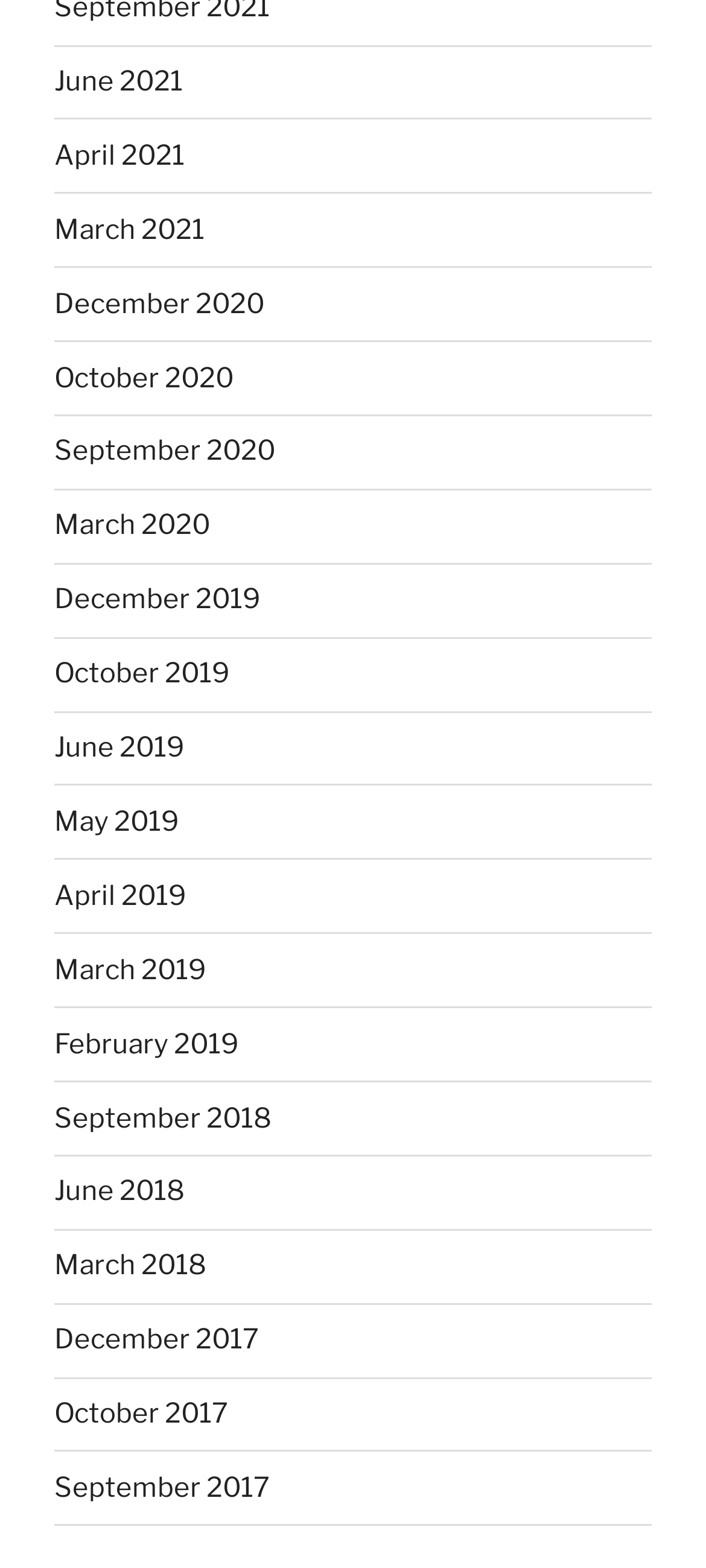From the webpage screenshot, predict the bounding box of the UI element that matches this description: "December 2019".

[0.077, 0.372, 0.369, 0.393]